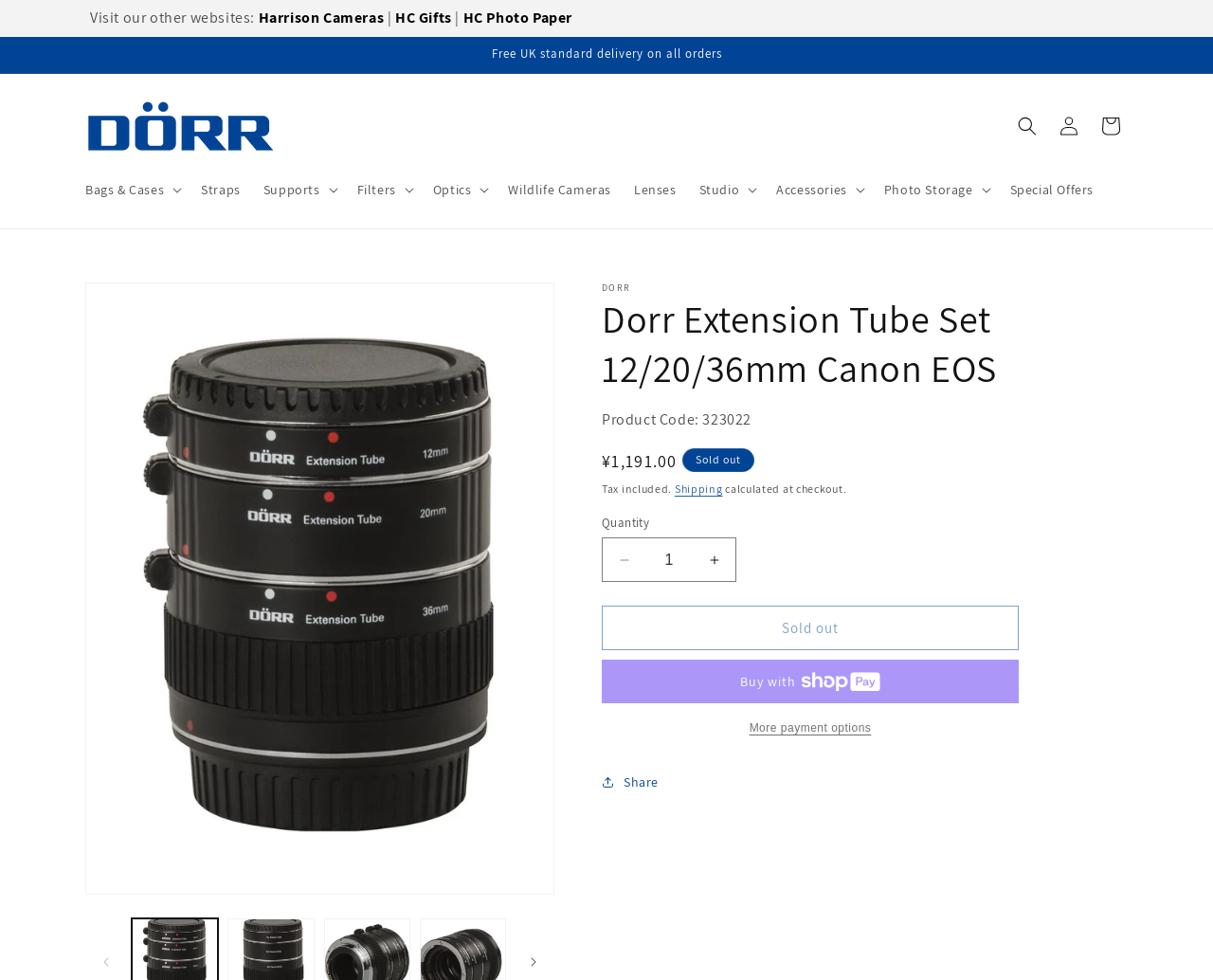By analyzing the image, answer the following question with a detailed response: What is the product code of the Dorr Extension Tube Set?

The product code can be found in the product information section, where it is stated as 'Product Code: 323022'.